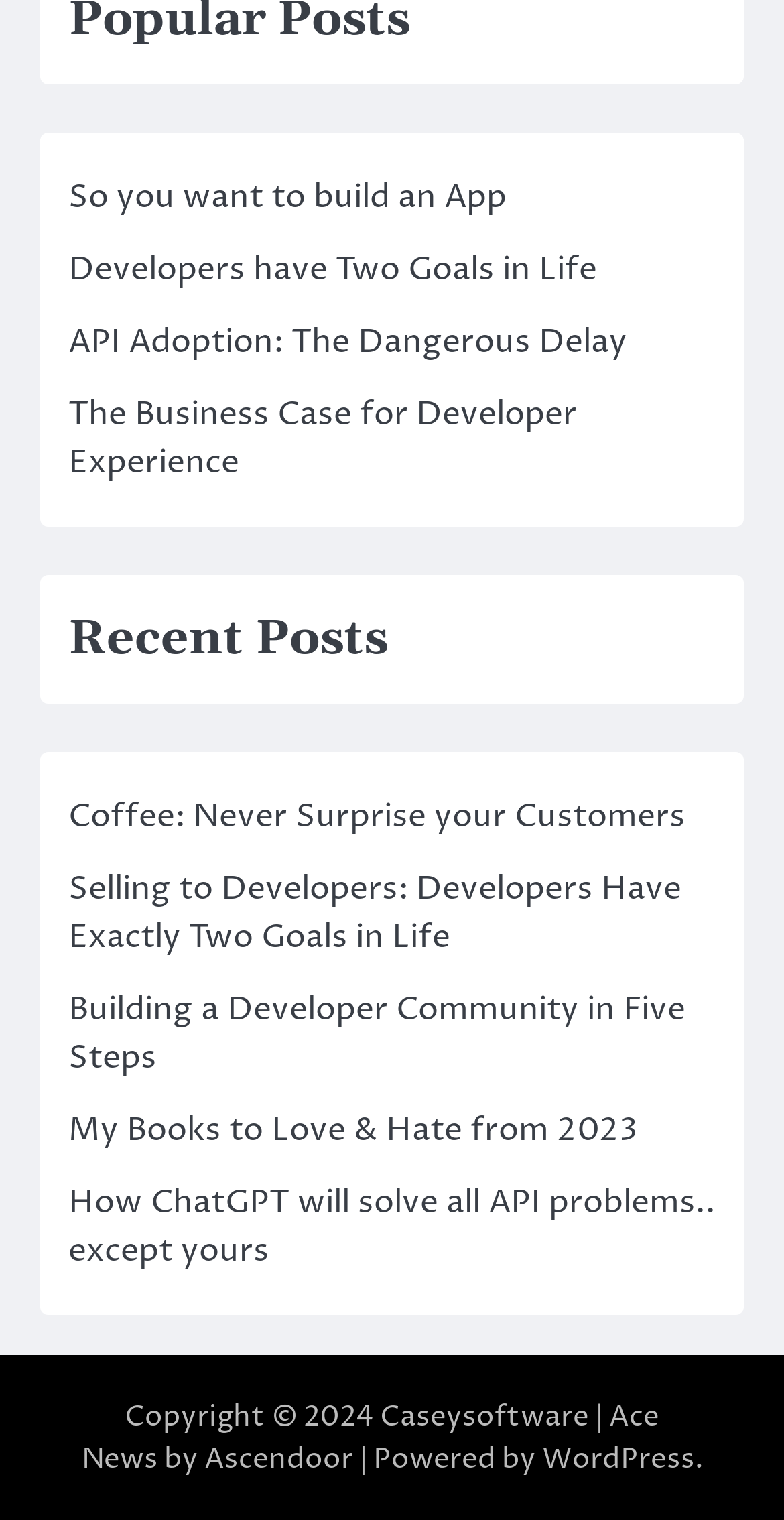What is the platform used to power the website?
By examining the image, provide a one-word or phrase answer.

WordPress